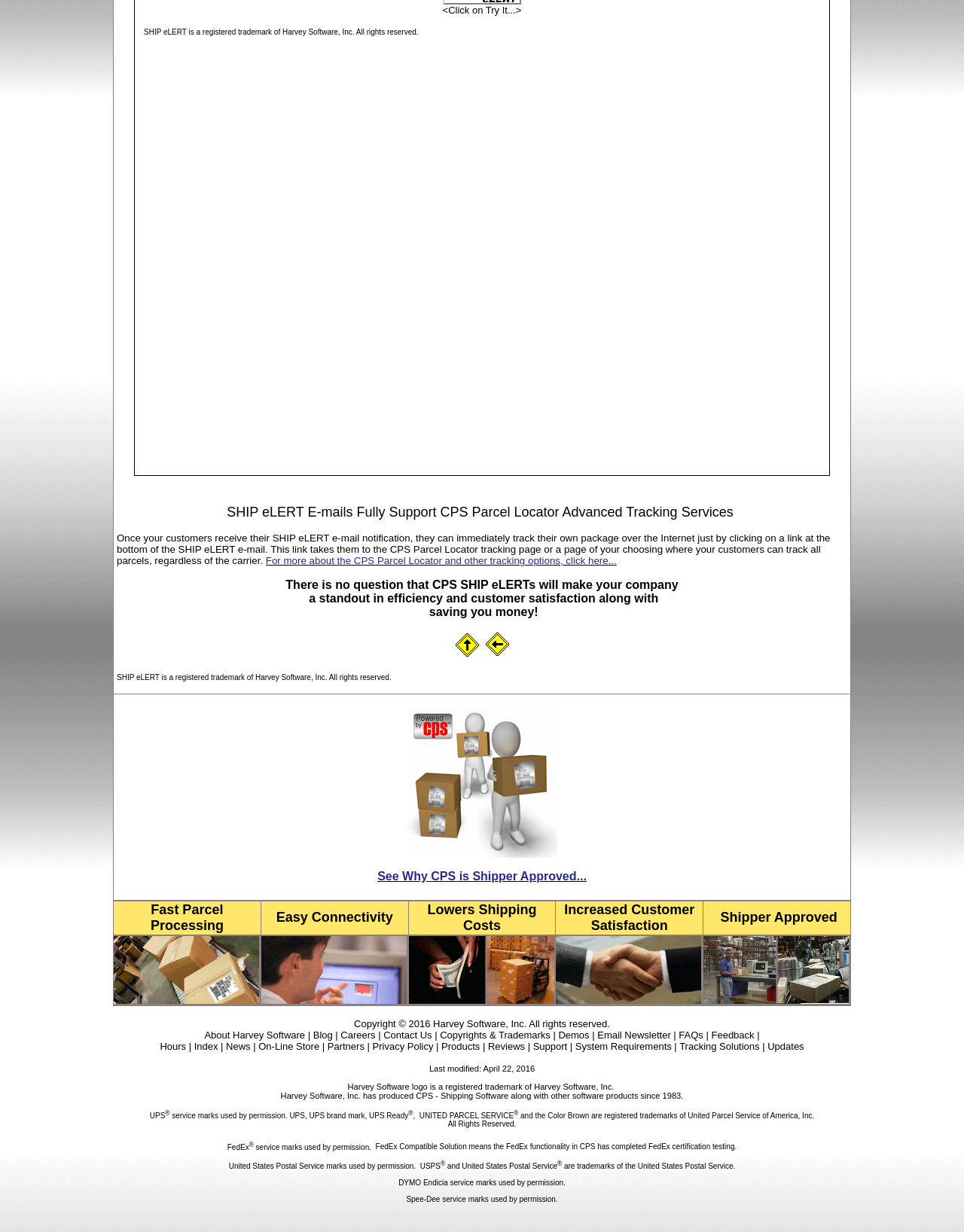What is the name of the company that produced CPS?
Please respond to the question with a detailed and well-explained answer.

The text 'Harvey Software, Inc. has produced CPS - Shipping Software along with other software products since 1983.' indicates that Harvey Software, Inc. is the company that produced CPS.